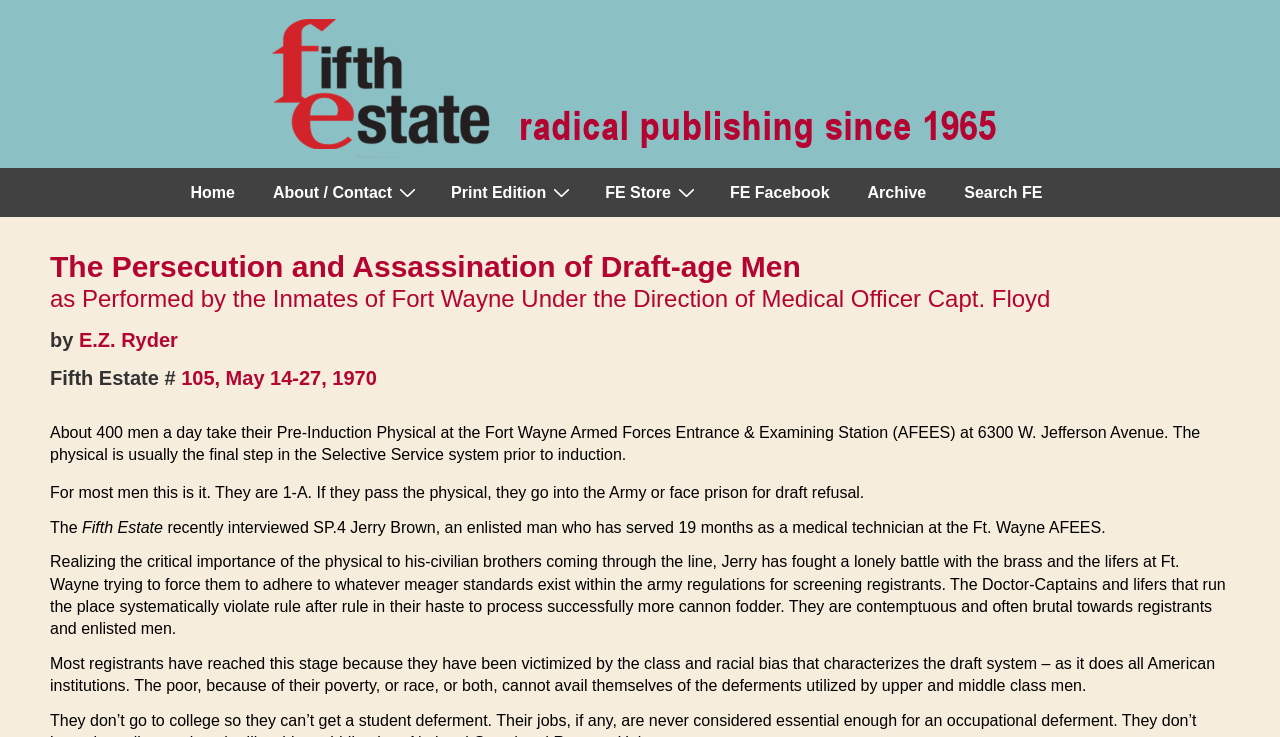Identify the bounding box coordinates of the HTML element based on this description: "Archive".

[0.664, 0.229, 0.738, 0.294]